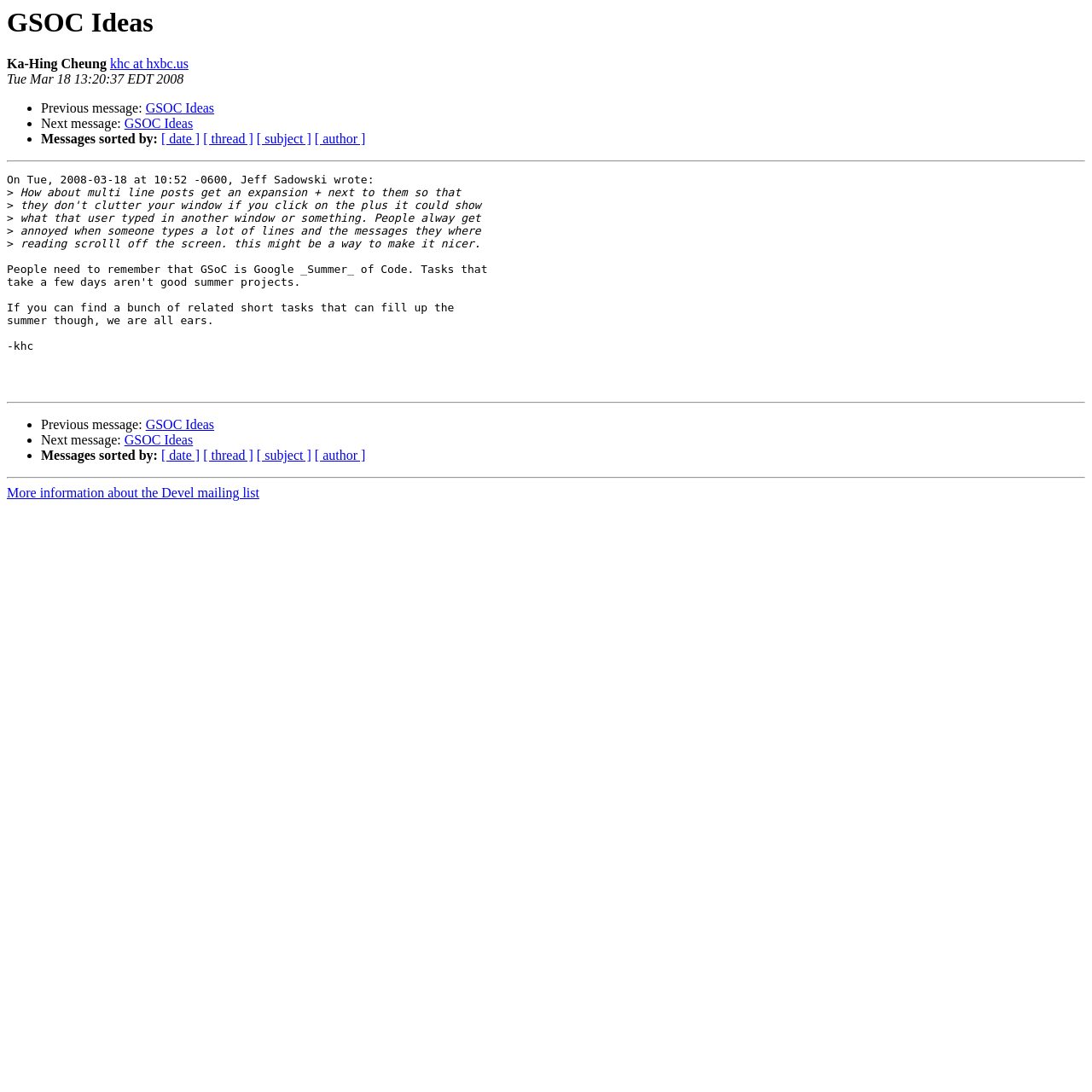Using the provided description GSOC Ideas, find the bounding box coordinates for the UI element. Provide the coordinates in (top-left x, top-left y, bottom-right x, bottom-right y) format, ensuring all values are between 0 and 1.

[0.114, 0.107, 0.177, 0.12]